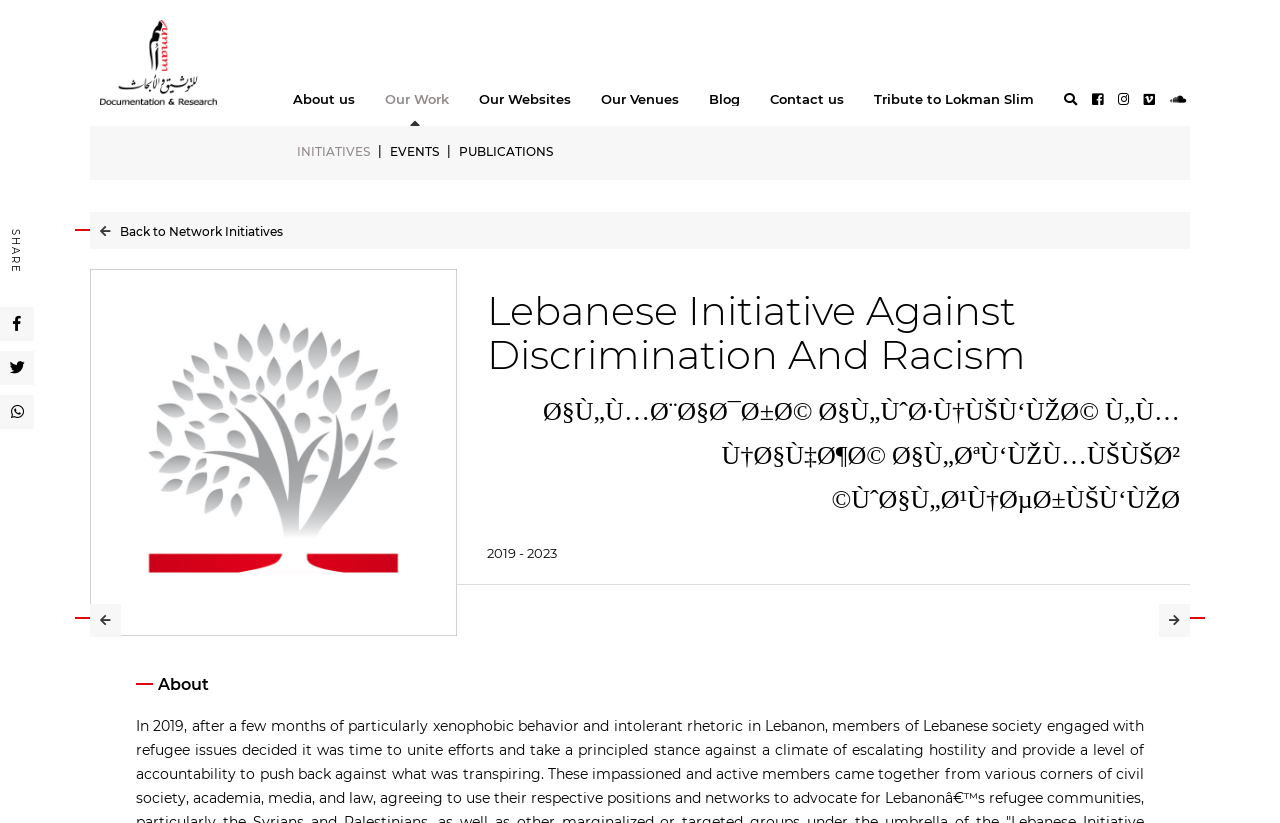Answer the question using only a single word or phrase: 
What is the organization's name in Arabic?

Ø§Ù„Ù…Ø¨Ø§Ø¯Ø±Ø© Ø§Ù„ÙˆØ·Ù†ÙŠÙ‘ÙŽØ© Ù„Ù…Ù†Ø§Ù‡Ø¶Ø© Ø§Ù„ØªÙ‘ÙŽÙ…ÙŠÙŠØ² ÙˆØ§Ù„Ø¹Ù†ØµØ±ÙŠÙ‘ÙŽØ©